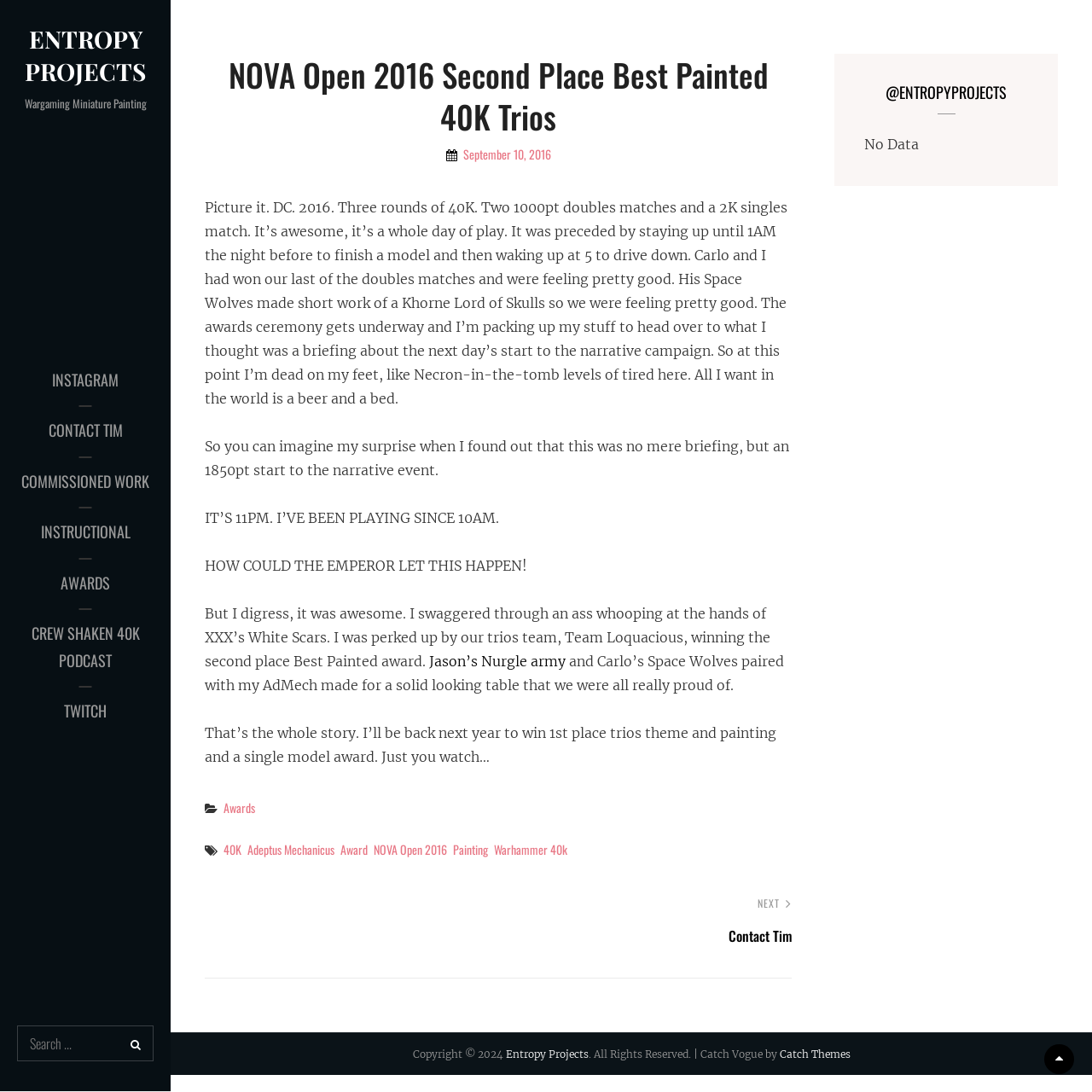Determine the bounding box coordinates for the region that must be clicked to execute the following instruction: "Go to the 'CONTACT TIM' page".

[0.0, 0.371, 0.156, 0.418]